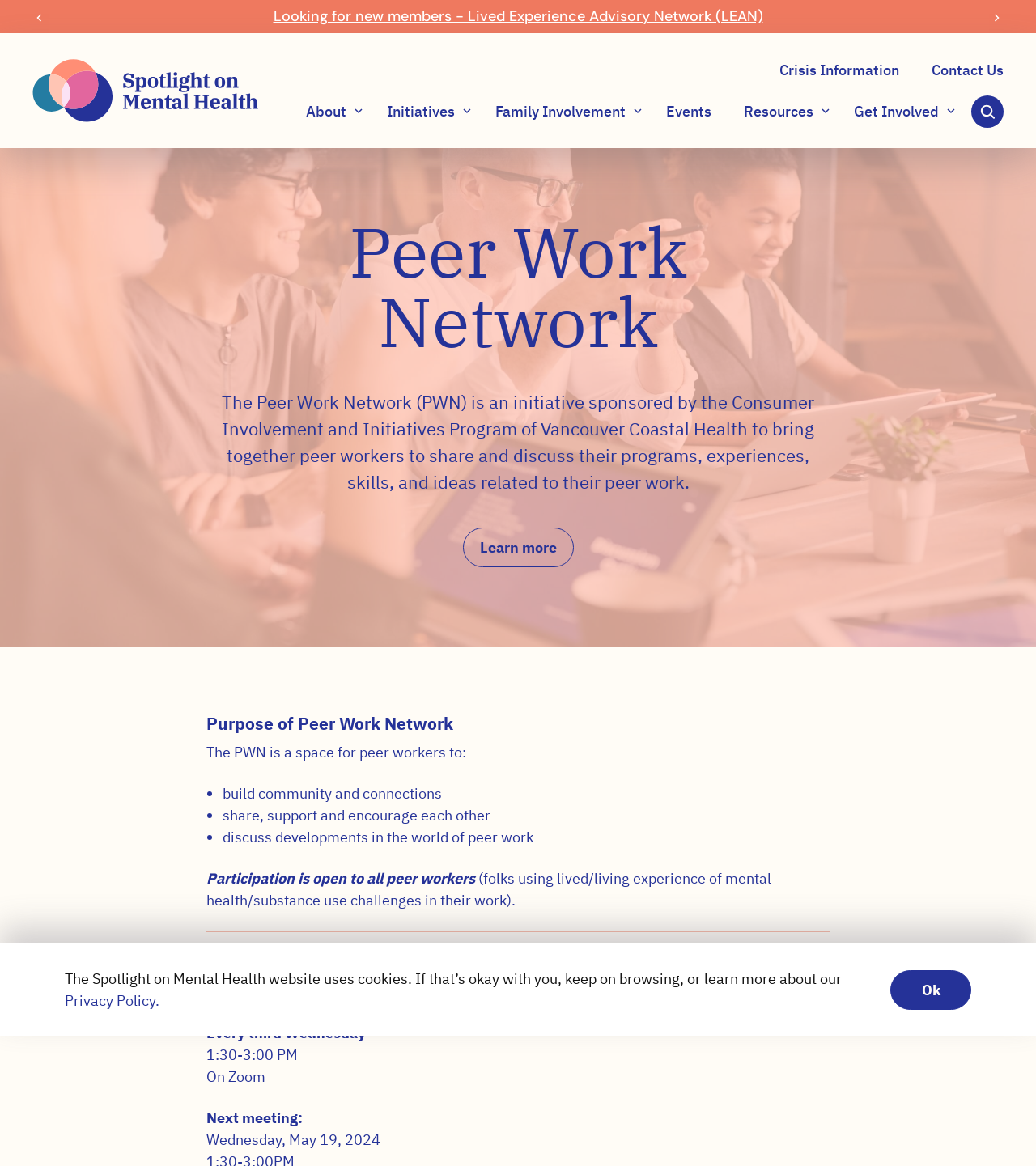Identify the bounding box for the UI element described as: "Family Involvement". Ensure the coordinates are four float numbers between 0 and 1, formatted as [left, top, right, bottom].

[0.47, 0.078, 0.62, 0.113]